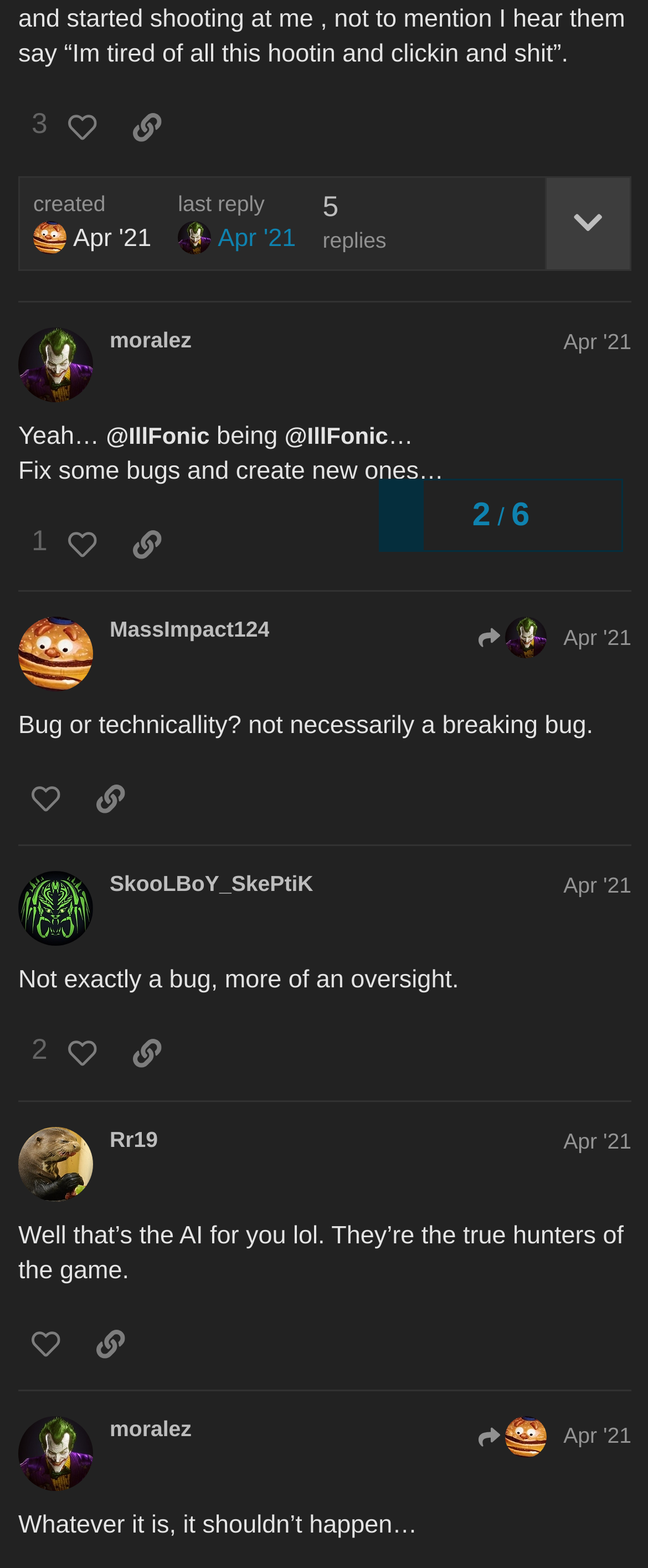Given the element description: "title="Rr19"", predict the bounding box coordinates of the UI element it refers to, using four float numbers between 0 and 1, i.e., [left, top, right, bottom].

[0.028, 0.254, 0.144, 0.272]